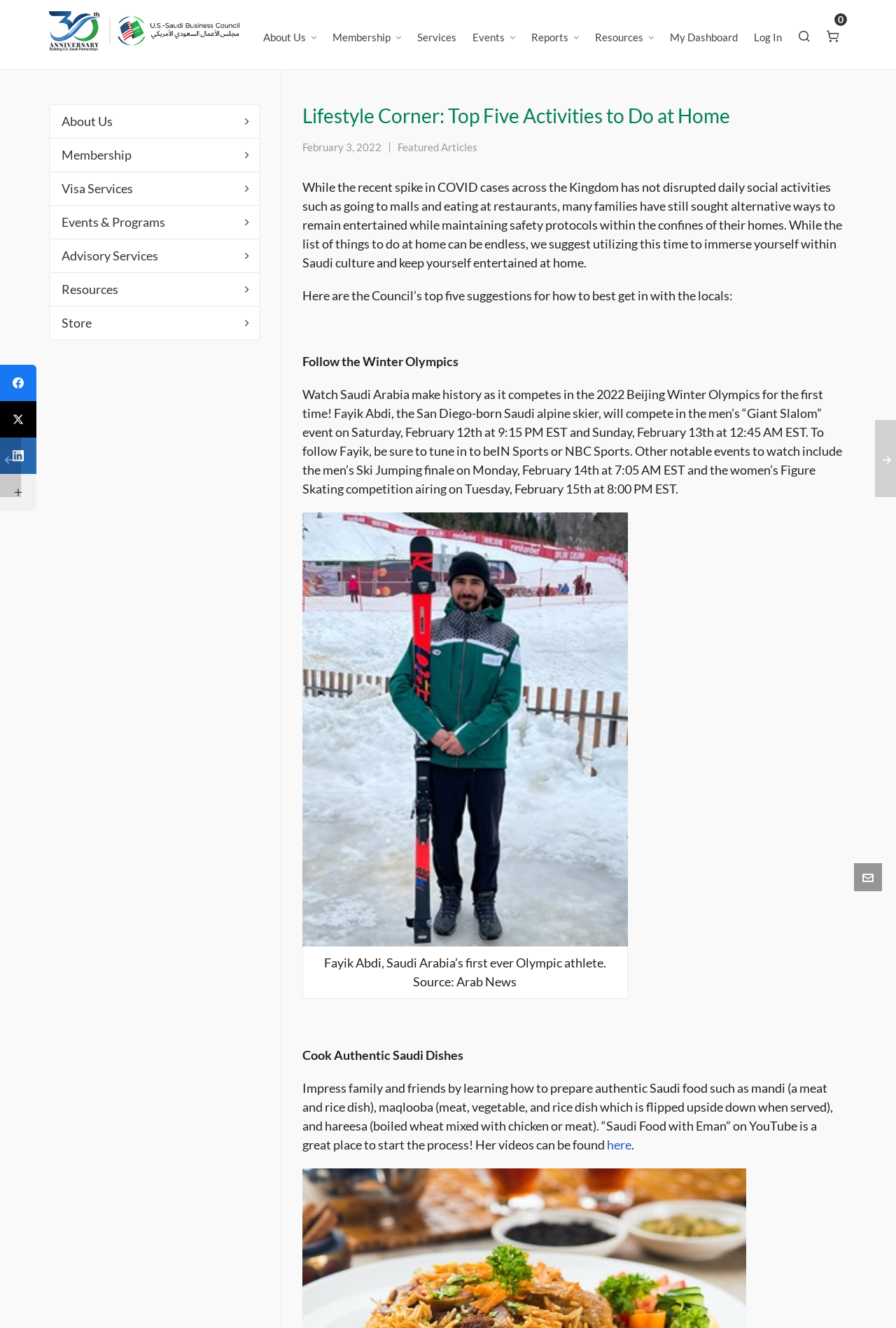How many social media links are present at the bottom of the webpage?
Refer to the image and provide a one-word or short phrase answer.

4